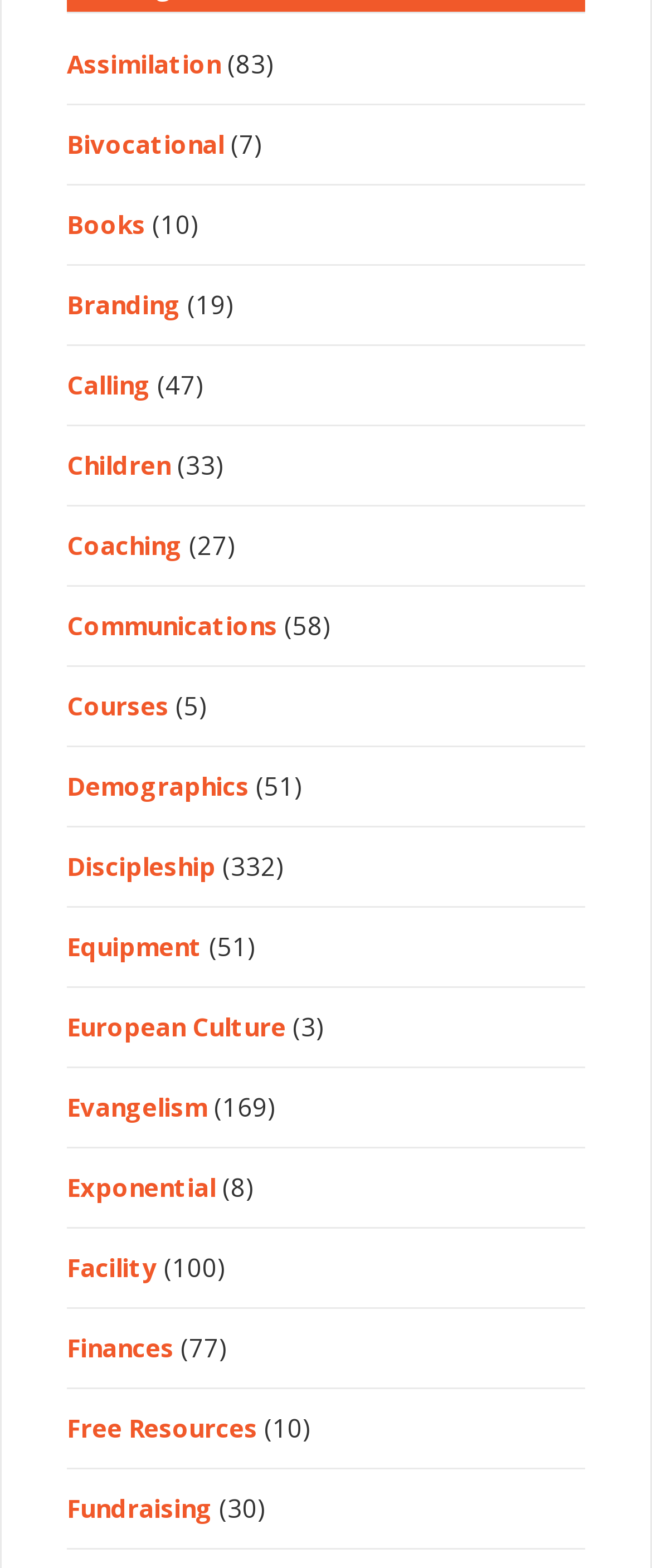Locate the bounding box coordinates of the clickable element to fulfill the following instruction: "Visit the Books page". Provide the coordinates as four float numbers between 0 and 1 in the format [left, top, right, bottom].

[0.103, 0.132, 0.223, 0.153]